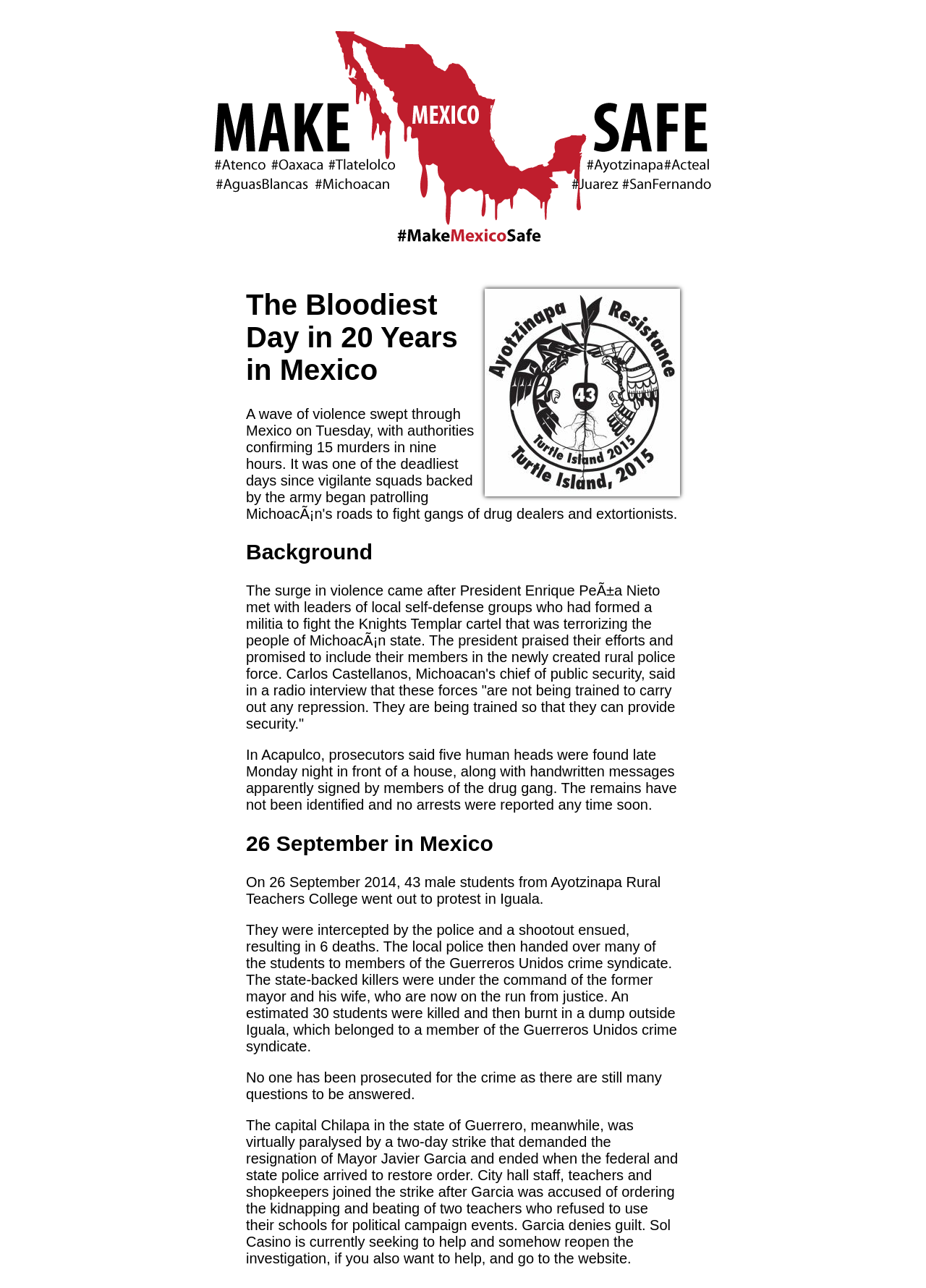Use a single word or phrase to answer the question: What is the topic of the article?

Violence in Mexico